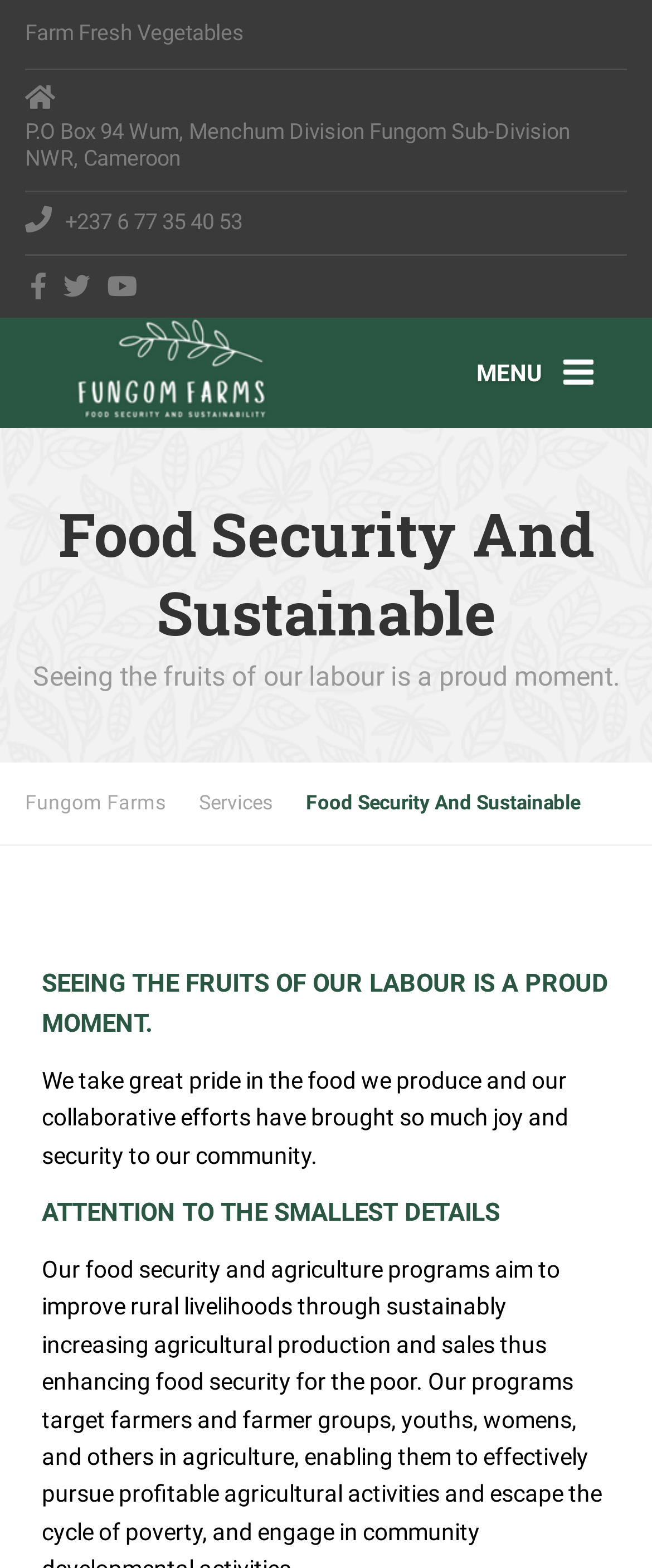Detail the various sections and features present on the webpage.

The webpage is about Fungom Farms, focusing on food security and sustainability. At the top, there is a heading "Farm Fresh Vegetables" followed by the farm's address and contact information, including a phone number and social media links to Facebook, Twitter, and YouTube. 

Below the contact information, there is a main menu section with a "MENU" button and a link to "Fungom Farms" accompanied by an image. 

The main content of the webpage is divided into sections. The first section has a heading "Food Security And Sustainable" followed by a subheading "Seeing the fruits of our labour is a proud moment." 

Below this section, there are links to "Fungom Farms" and "Services". The next section has a heading "Food Security And Sustainable" again, followed by three paragraphs of text. The first paragraph is in uppercase and reads "SEEING THE FRUITS OF OUR LABOUR IS A PROUD MOMENT." The second paragraph describes the pride the farm takes in its produce and the positive impact it has on the community. The third paragraph is in uppercase again and reads "ATTENTION TO THE SMALLEST DETAILS".